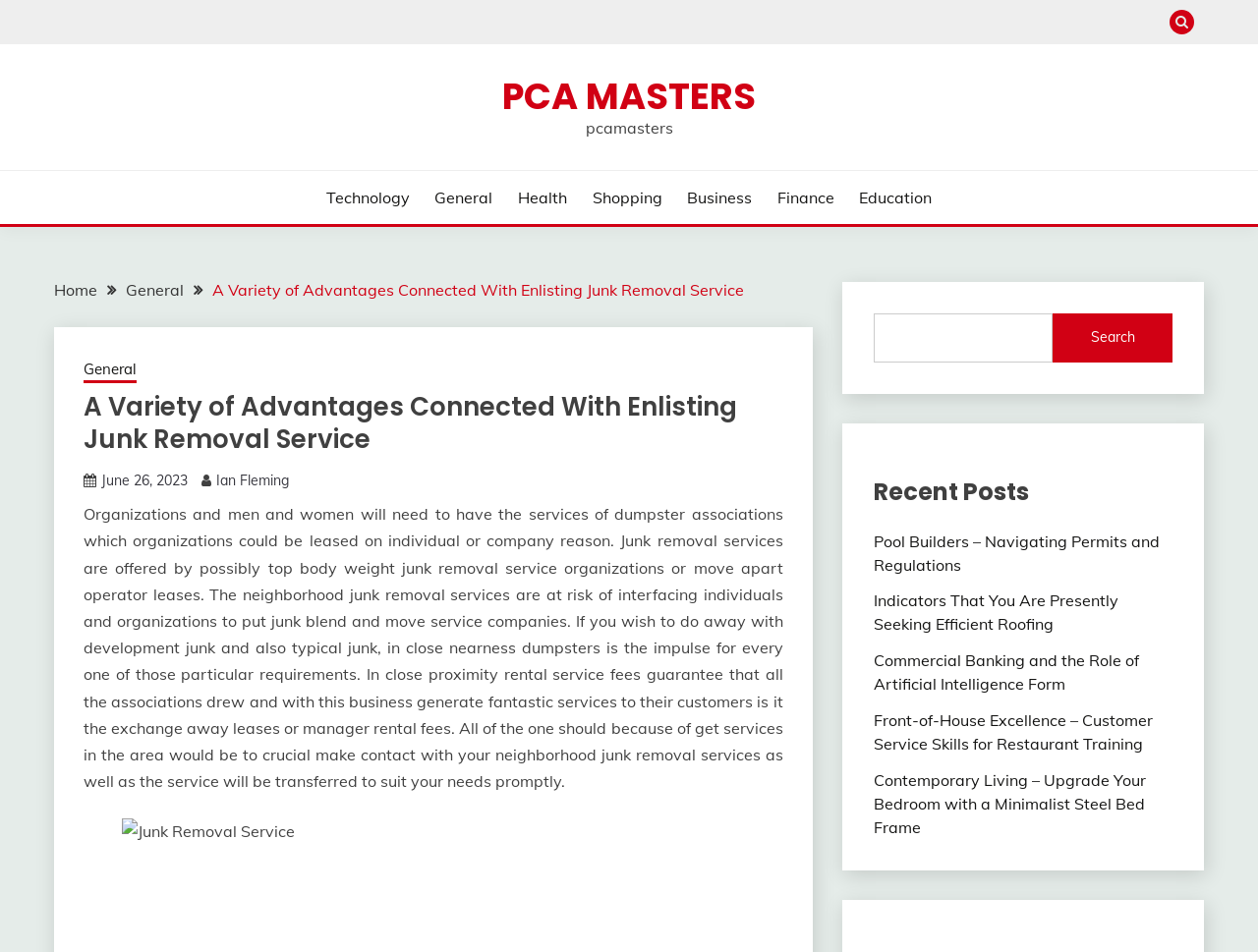Determine the bounding box coordinates of the region to click in order to accomplish the following instruction: "Click the Technology link". Provide the coordinates as four float numbers between 0 and 1, specifically [left, top, right, bottom].

[0.259, 0.195, 0.326, 0.22]